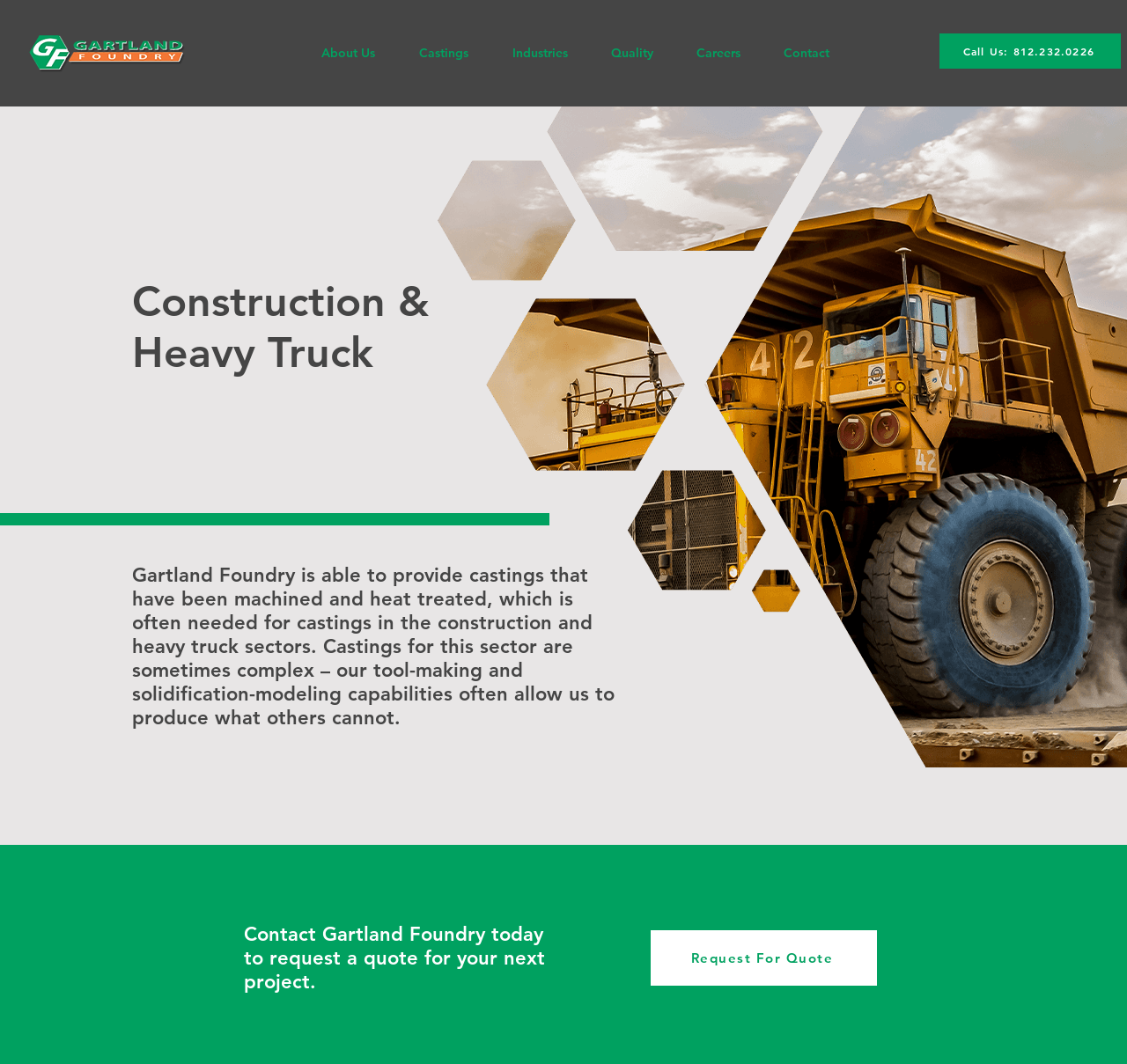What can you do on the webpage for your next project?
Based on the image, answer the question with as much detail as possible.

The webpage has a button at the bottom with the text 'Request For Quote', which allows users to request a quote for their next project.